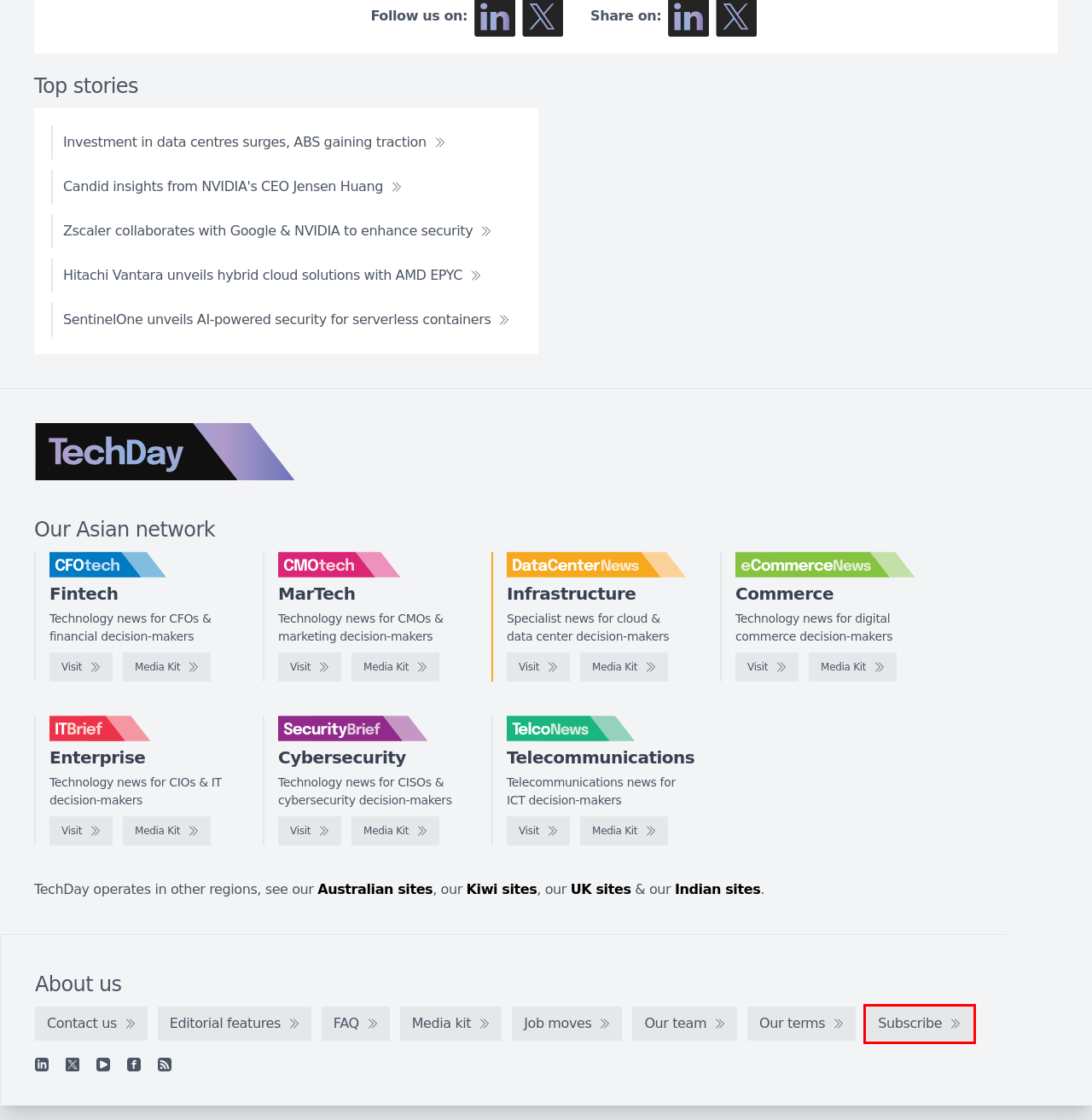Examine the screenshot of the webpage, which has a red bounding box around a UI element. Select the webpage description that best fits the new webpage after the element inside the red bounding box is clicked. Here are the choices:
A. CFOtech Asia - Technology news for CFOs & financial decision-makers
B. eCommerceNews Asia - Media kit
C. TechDay UK - The United Kingdom's, technology news network
D. TechDay Australia - Australia's technology news network
E. IT Brief Asia - Technology news for CIOs & IT decision-makers
F. DataCenterNews Asia Pacific - Specialist news for cloud & data center decision-makers
G. SecurityBrief Asia - Technology news for CISOs & cybersecurity decision-makers
H. Join our mailing list

H